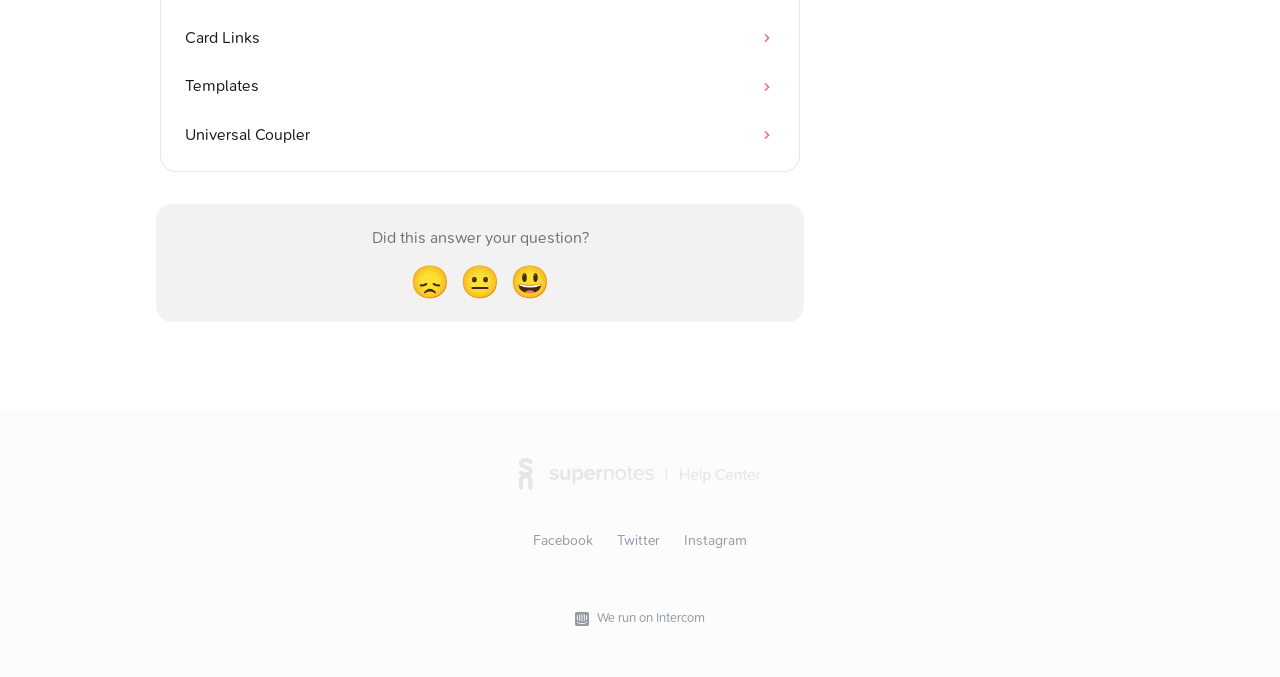Find and indicate the bounding box coordinates of the region you should select to follow the given instruction: "Click on Universal Coupler".

[0.135, 0.164, 0.615, 0.235]